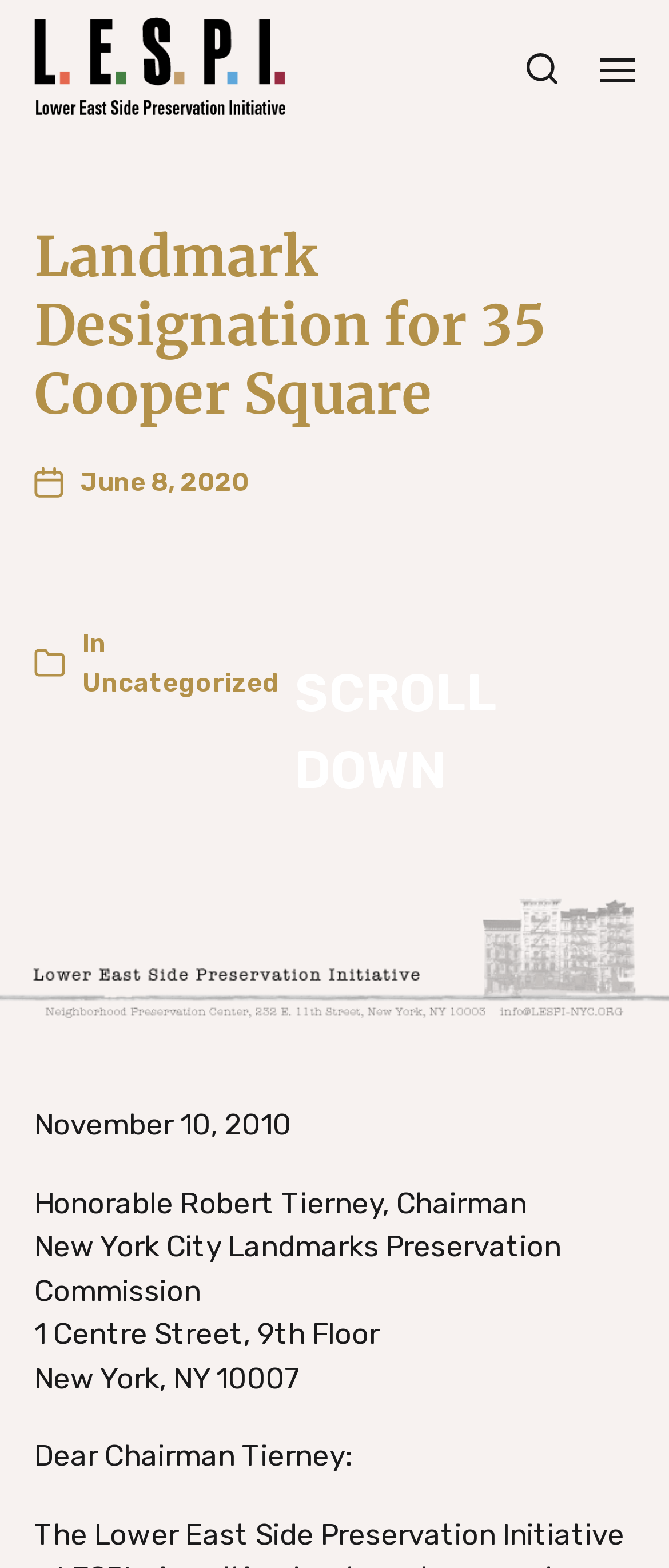Given the description "parent_node: LESPI-NYC", determine the bounding box of the corresponding UI element.

[0.051, 0.011, 0.429, 0.077]